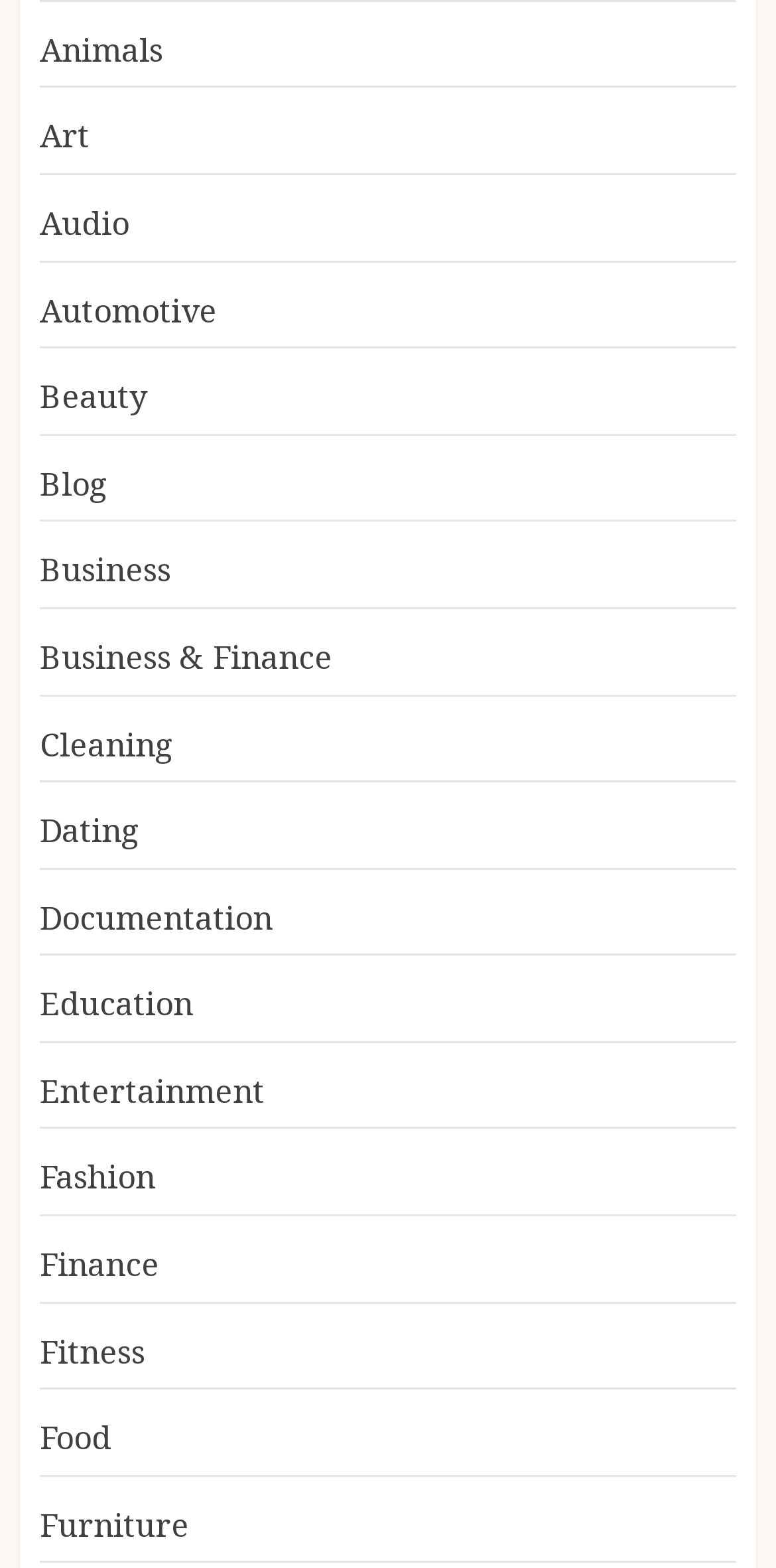Find the bounding box coordinates of the element's region that should be clicked in order to follow the given instruction: "View Automotive". The coordinates should consist of four float numbers between 0 and 1, i.e., [left, top, right, bottom].

[0.051, 0.184, 0.279, 0.213]